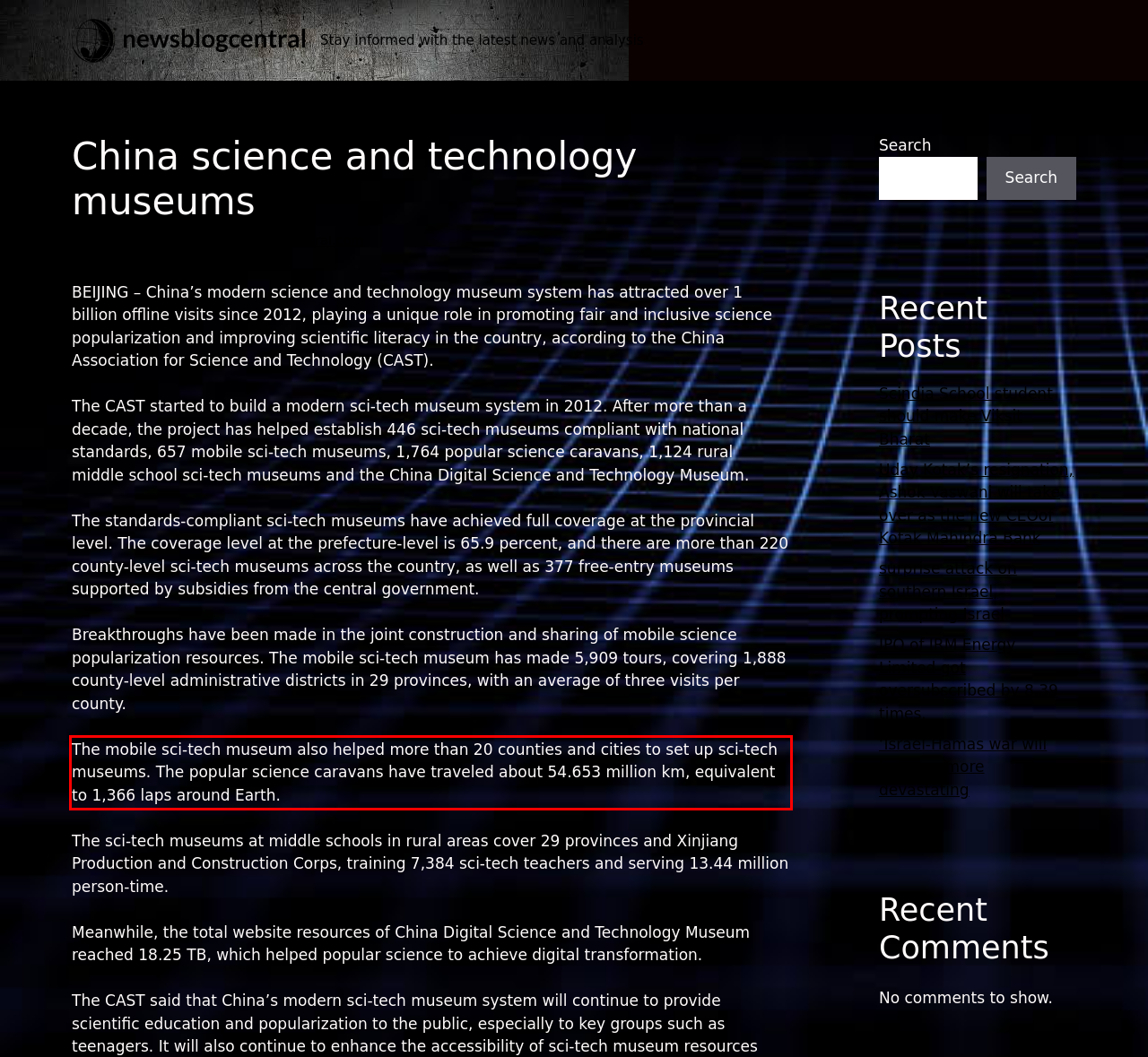You are looking at a screenshot of a webpage with a red rectangle bounding box. Use OCR to identify and extract the text content found inside this red bounding box.

The mobile sci-tech museum also helped more than 20 counties and cities to set up sci-tech museums. The popular science caravans have traveled about 54.653 million km, equivalent to 1,366 laps around Earth.